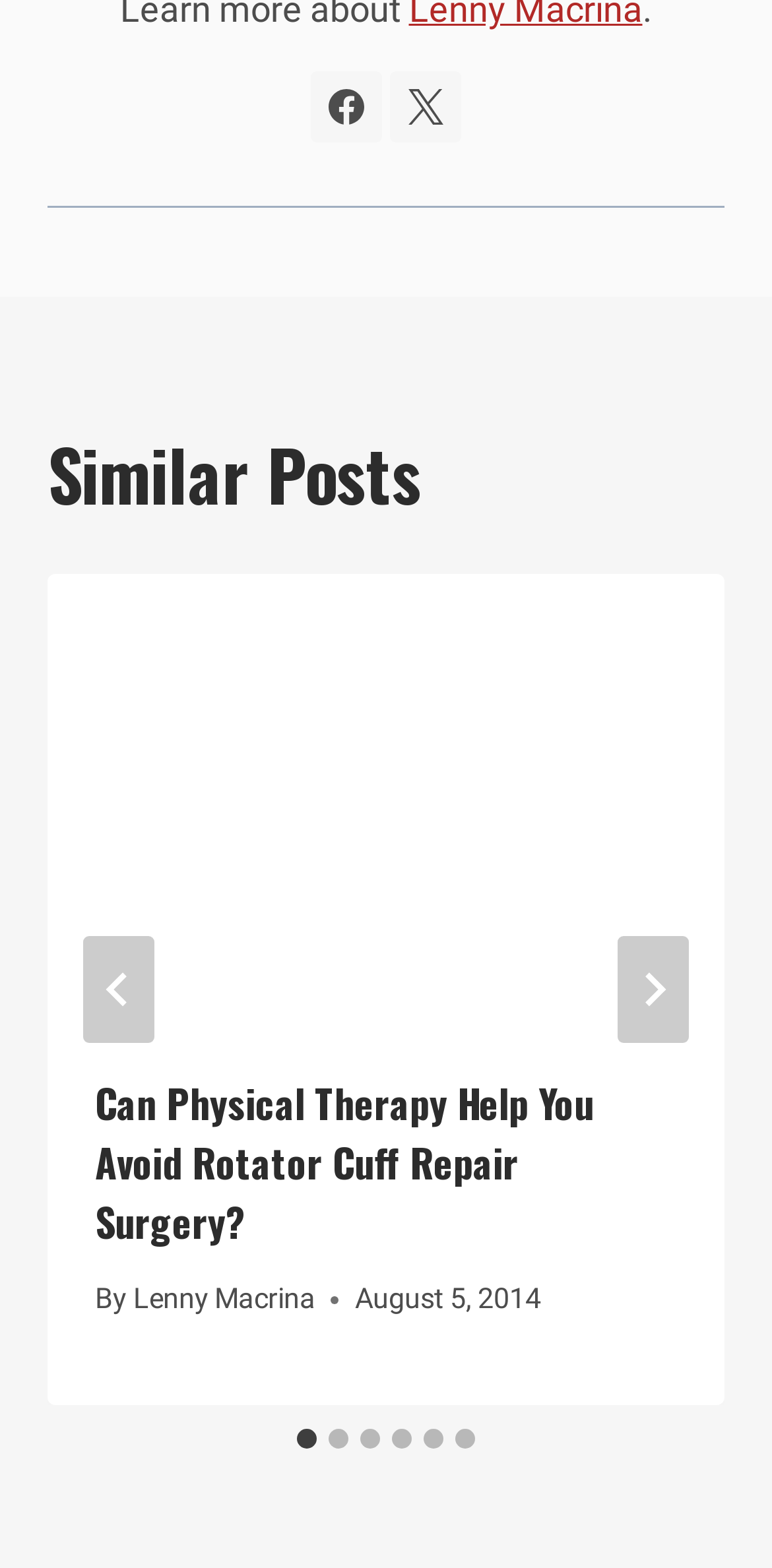Respond to the question with just a single word or phrase: 
What is the purpose of the button with the image?

Go to last slide